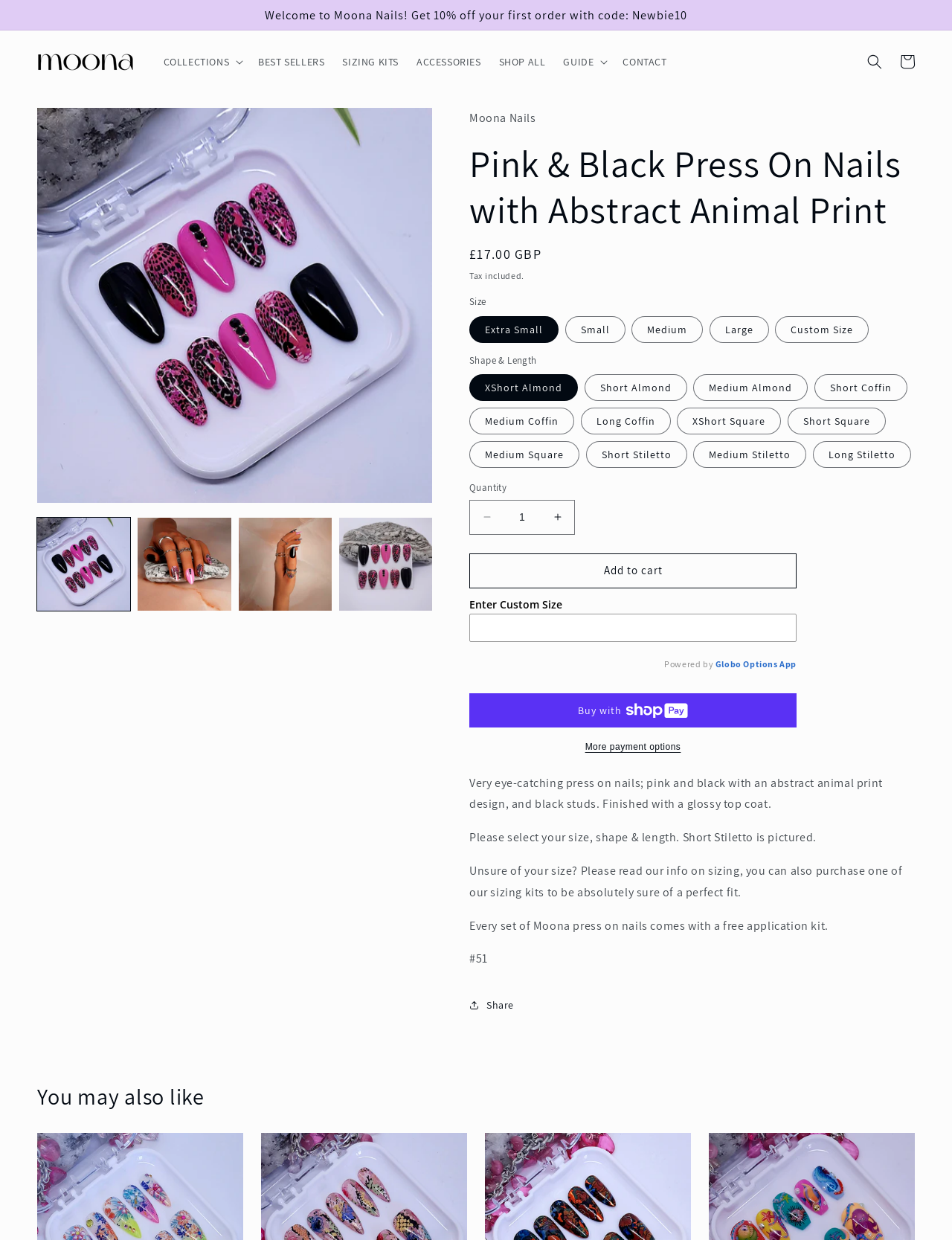Highlight the bounding box coordinates of the region I should click on to meet the following instruction: "Search for products".

[0.902, 0.037, 0.936, 0.063]